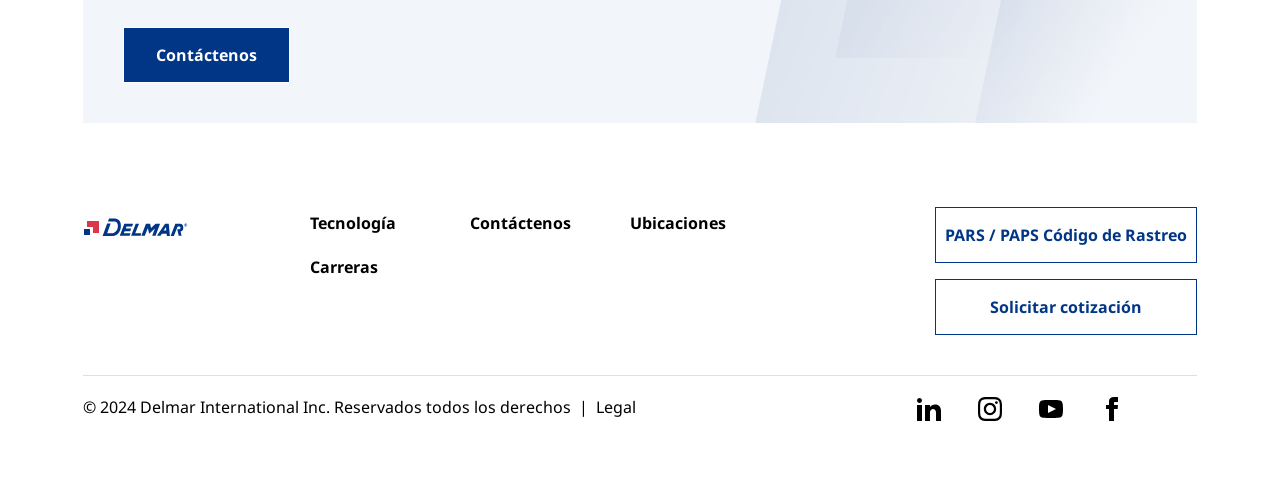Please answer the following question using a single word or phrase: 
What is the last item in the footer section?

Facebook